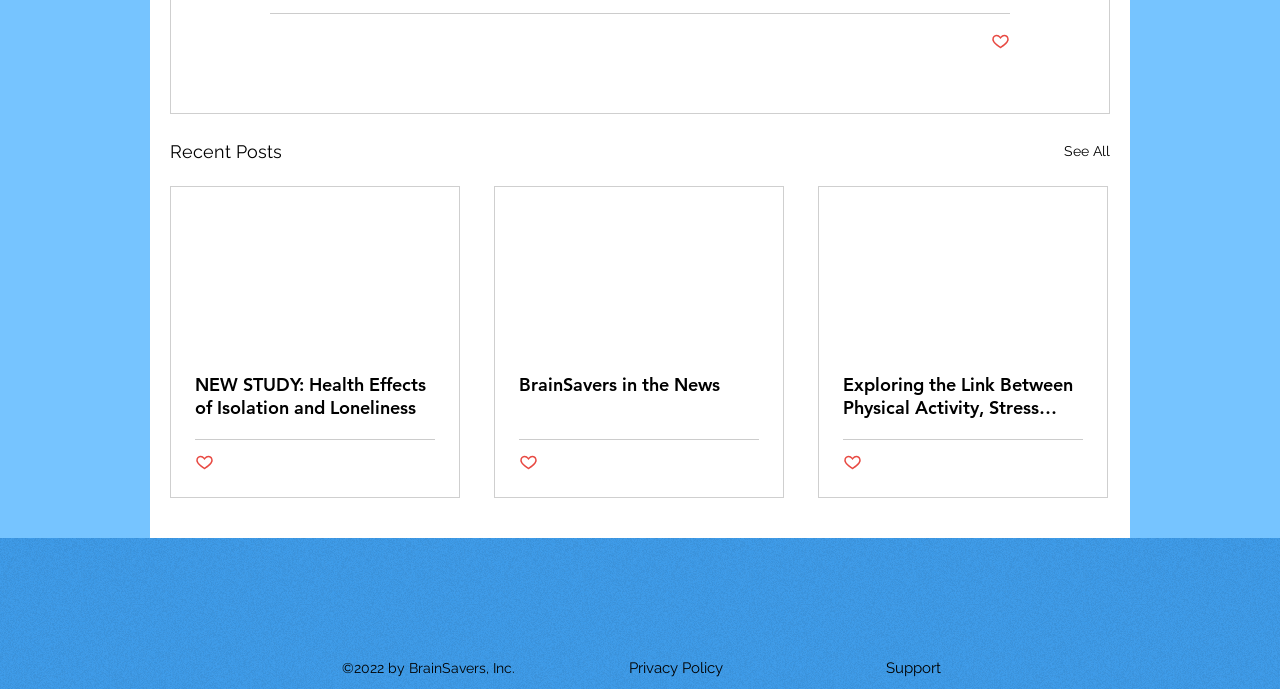How many social media platforms are listed in the Social Bar?
Please provide a single word or phrase in response based on the screenshot.

2